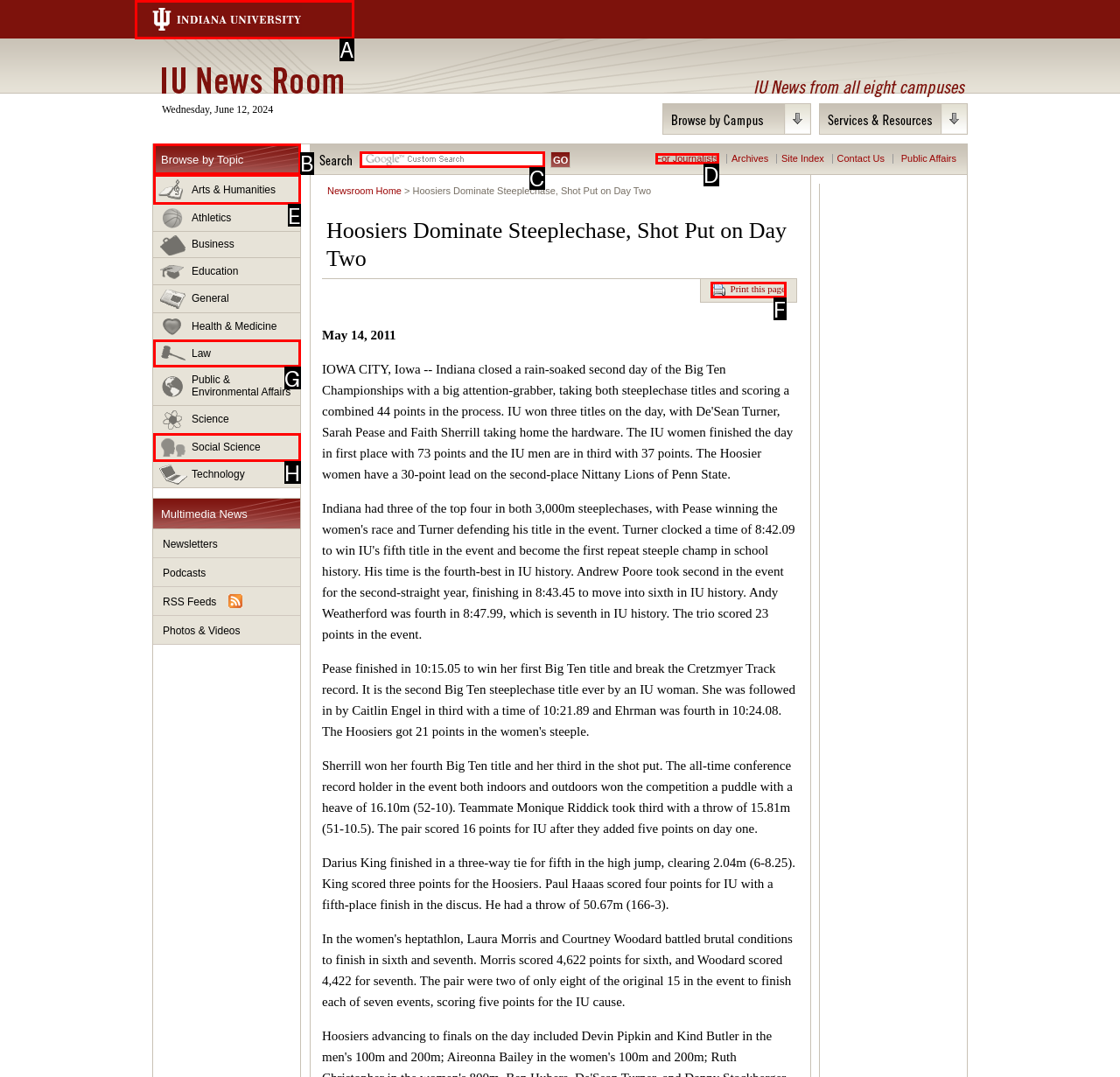Select the appropriate HTML element to click on to finish the task: Browse news by topic.
Answer with the letter corresponding to the selected option.

B